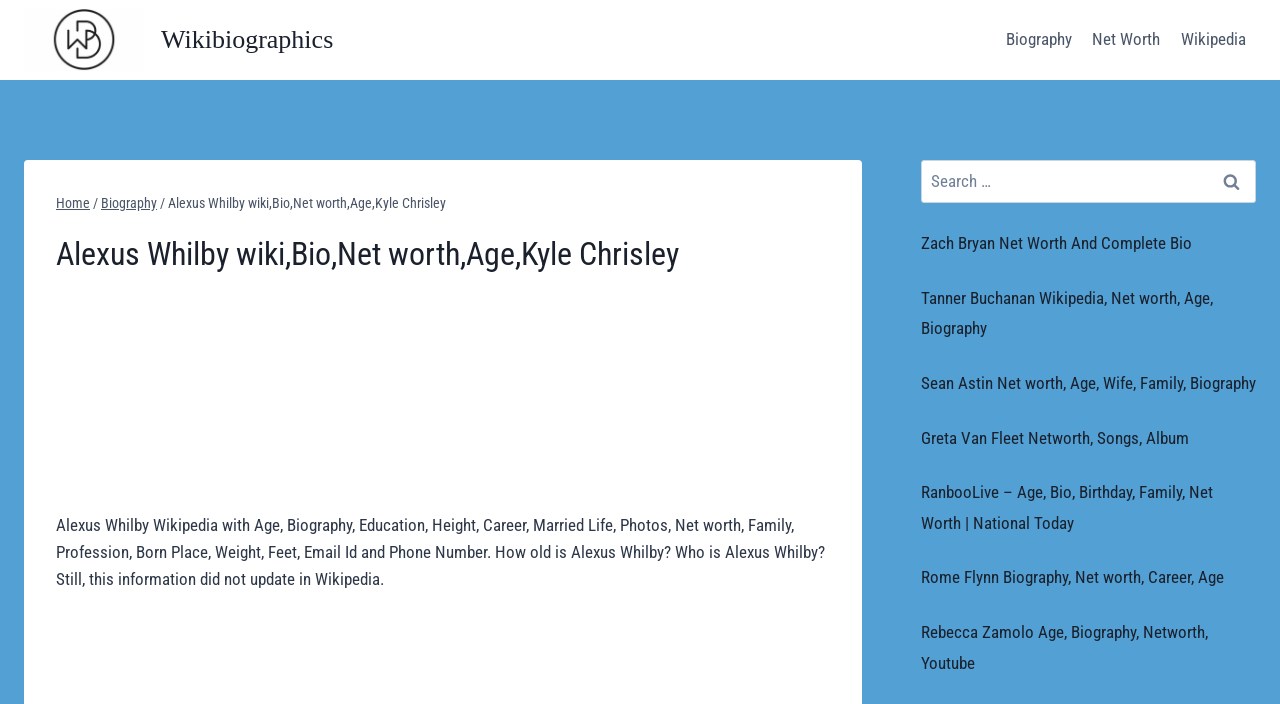Please determine the bounding box coordinates of the element's region to click for the following instruction: "Visit the Wikipedia page".

[0.915, 0.023, 0.981, 0.091]